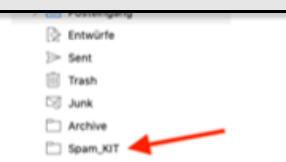Explain the scene depicted in the image, including all details.

The image depicts an email interface, focusing on a folder named "Spam_KIT" highlighted with a red arrow. This folder is part of a list that includes various other mail categories such as "Entwürfe" (Drafts), "Sent," "Trash," "Junk," and "Archive." The visibility of the "Spam_KIT" folder emphasizes the importance of managing spam and unwanted emails effectively in one's inbox. The context suggests that this folder may be used for organizing and reviewing spam messages, which is crucial in maintaining a secure and organized email environment, particularly in relation to cybersecurity practices.